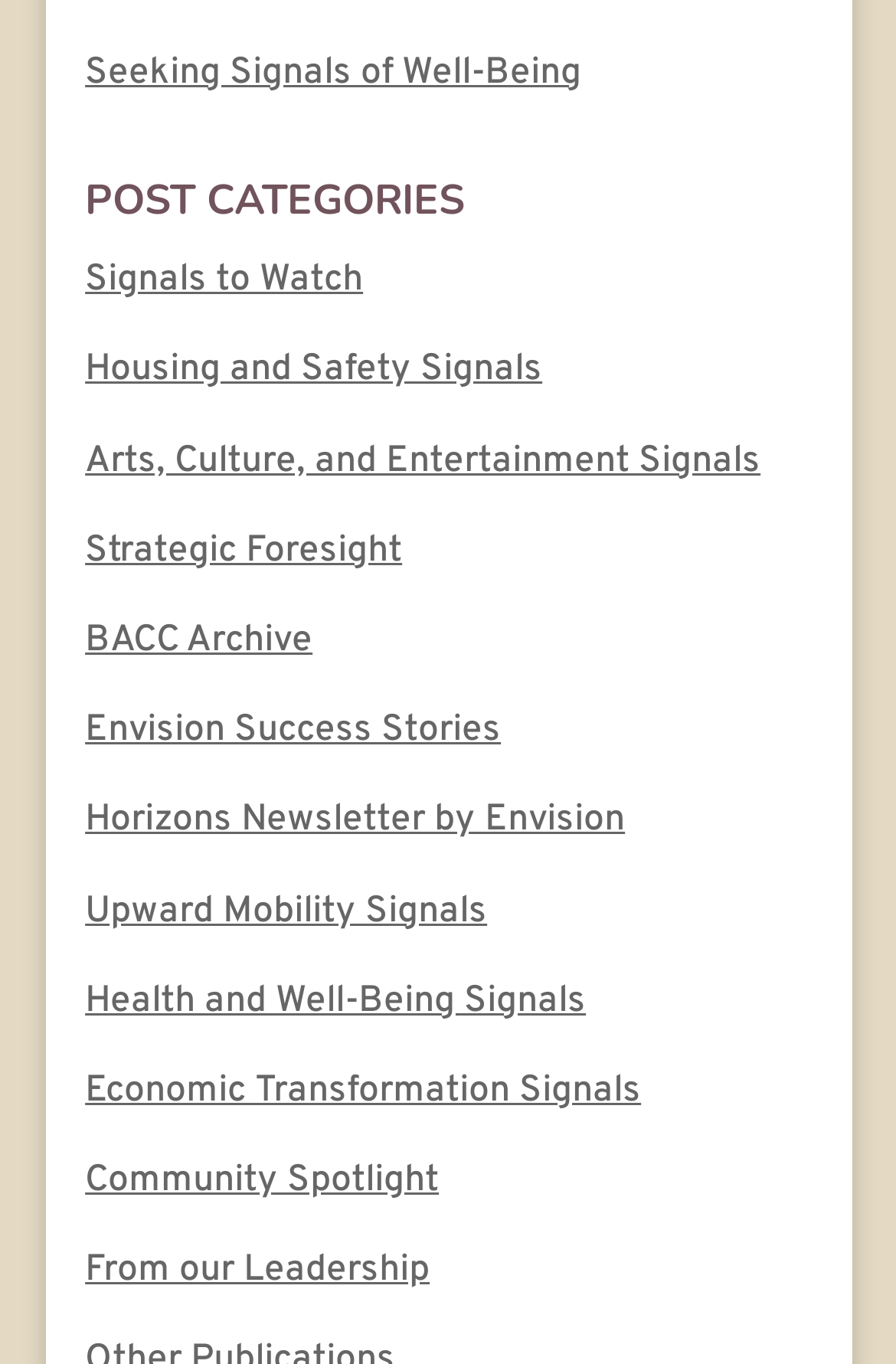Could you find the bounding box coordinates of the clickable area to complete this instruction: "Explore Post Categories"?

[0.095, 0.128, 0.905, 0.184]